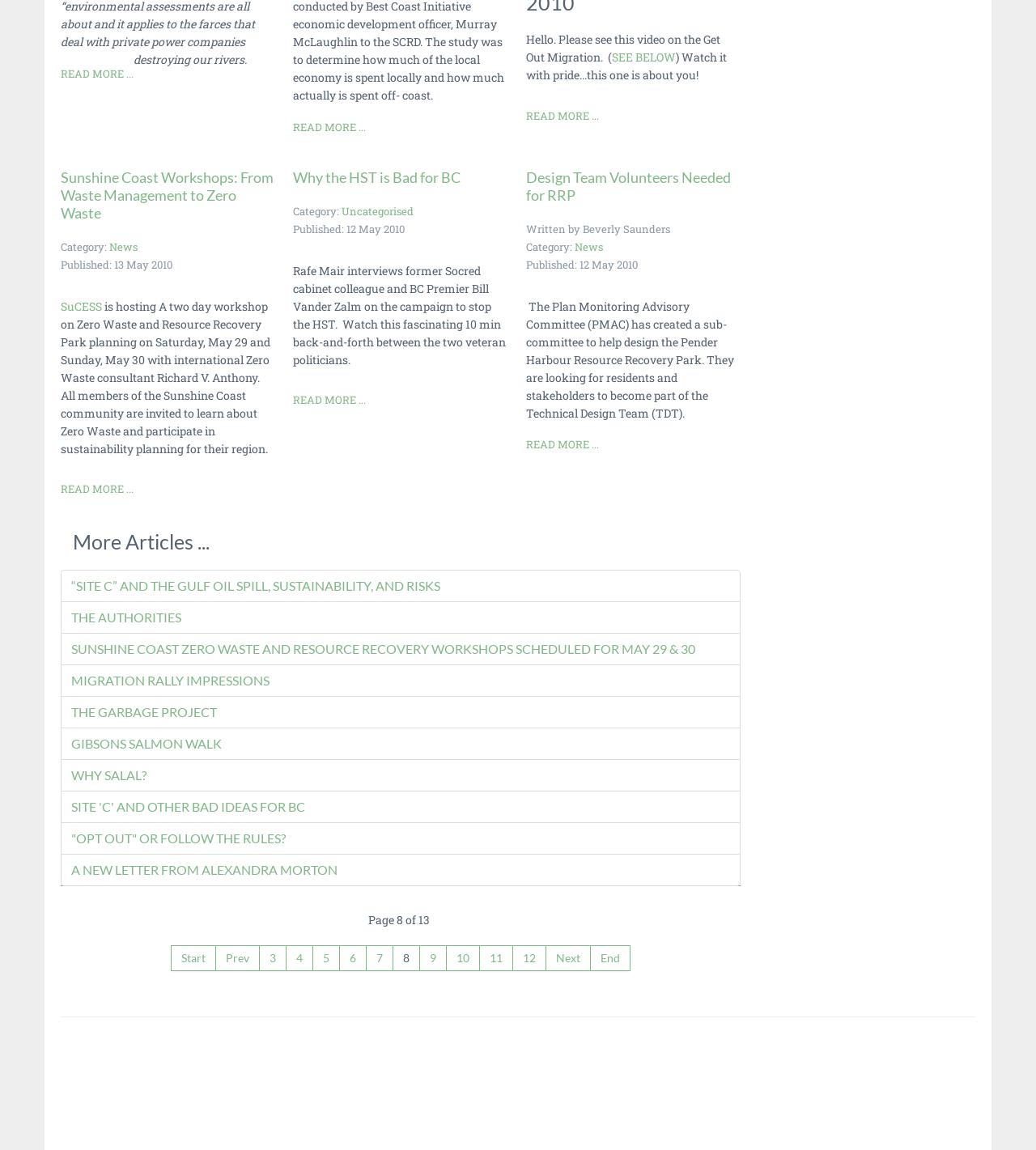What is the date of the Zero Waste and Resource Recovery Park planning workshop?
Look at the screenshot and provide an in-depth answer.

The date of the workshop can be found in the text, which states that the workshop is scheduled for Saturday, May 29 and Sunday, May 30.